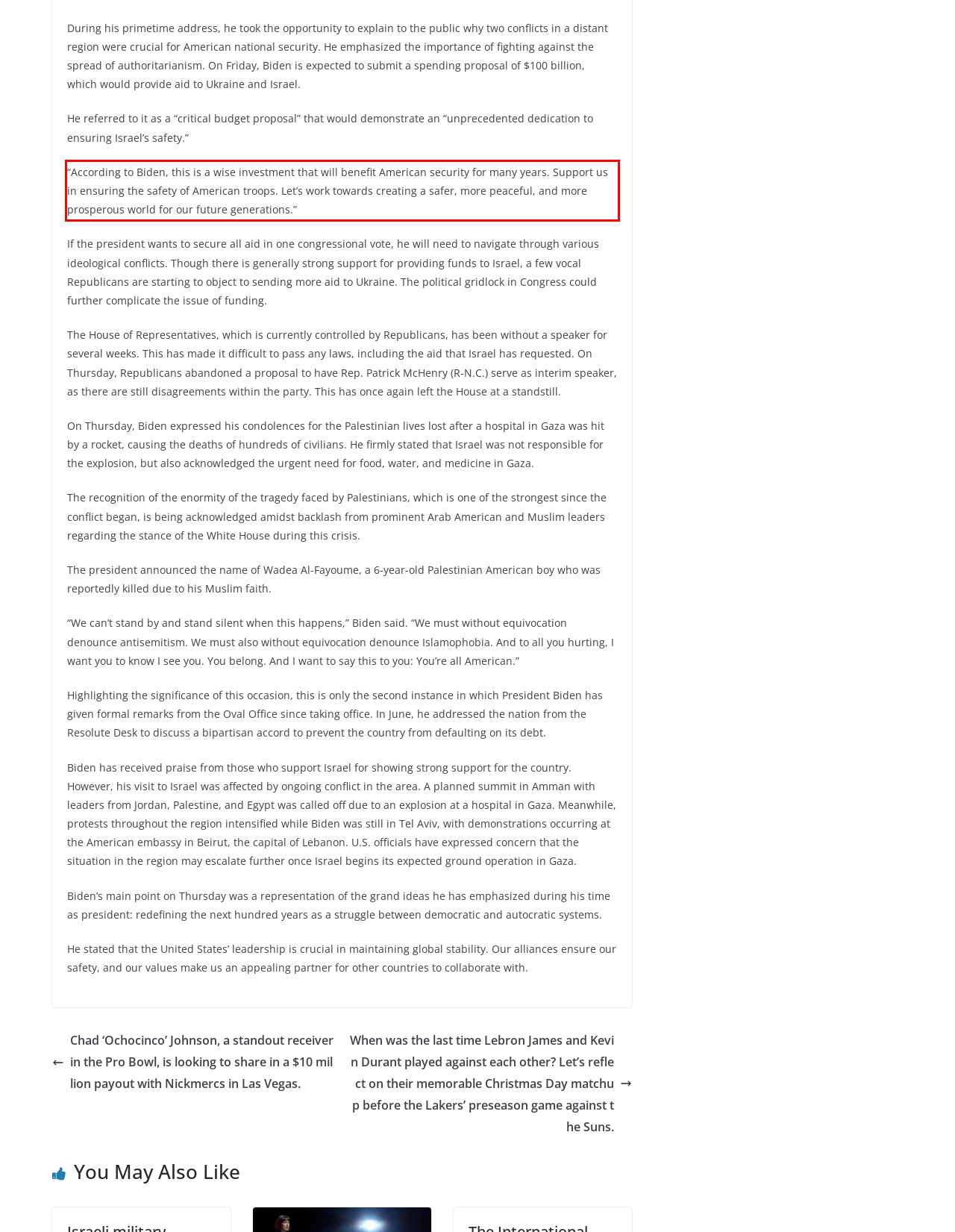You are presented with a screenshot containing a red rectangle. Extract the text found inside this red bounding box.

“According to Biden, this is a wise investment that will benefit American security for many years. Support us in ensuring the safety of American troops. Let’s work towards creating a safer, more peaceful, and more prosperous world for our future generations.”